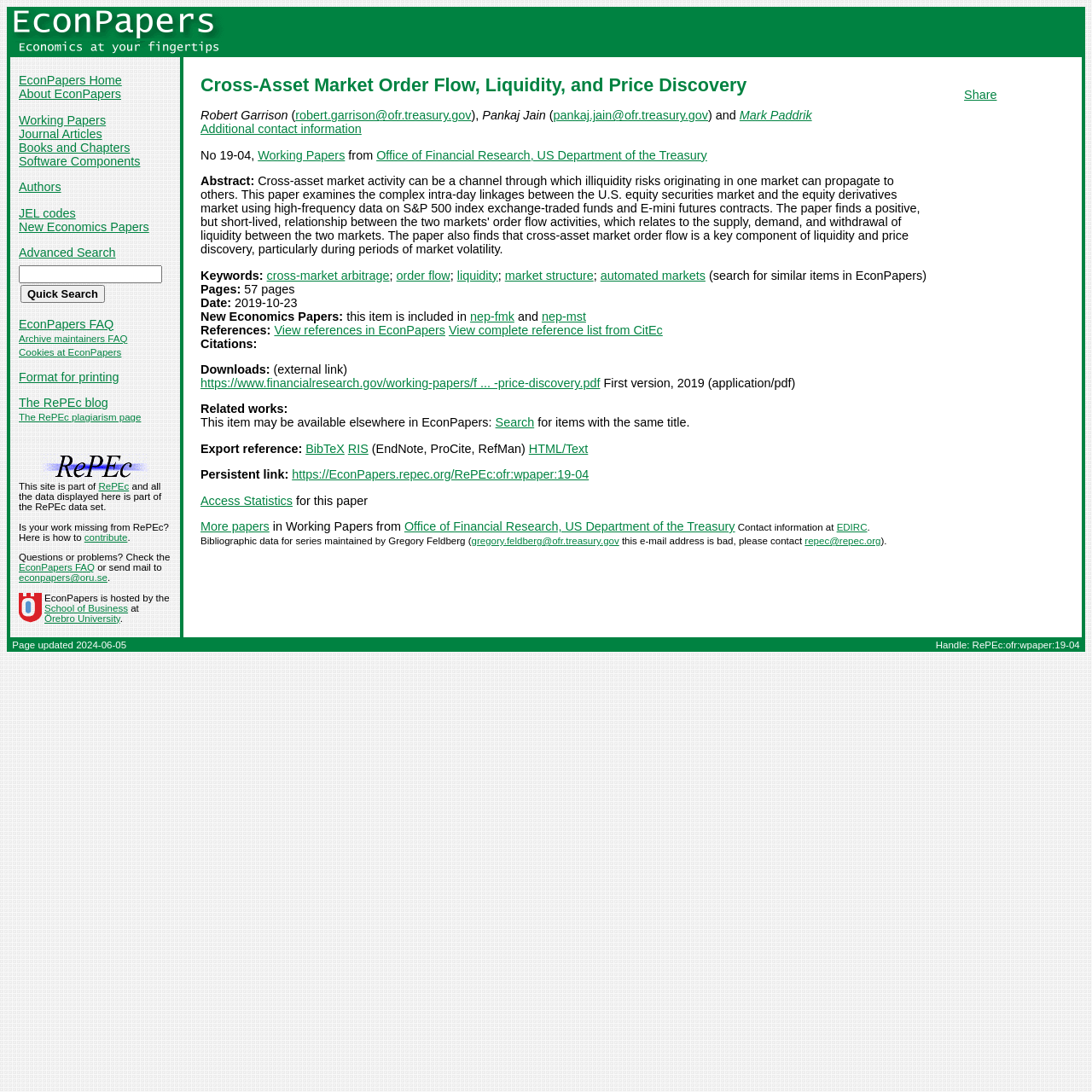Locate the bounding box of the UI element with the following description: "automated markets".

[0.55, 0.246, 0.646, 0.258]